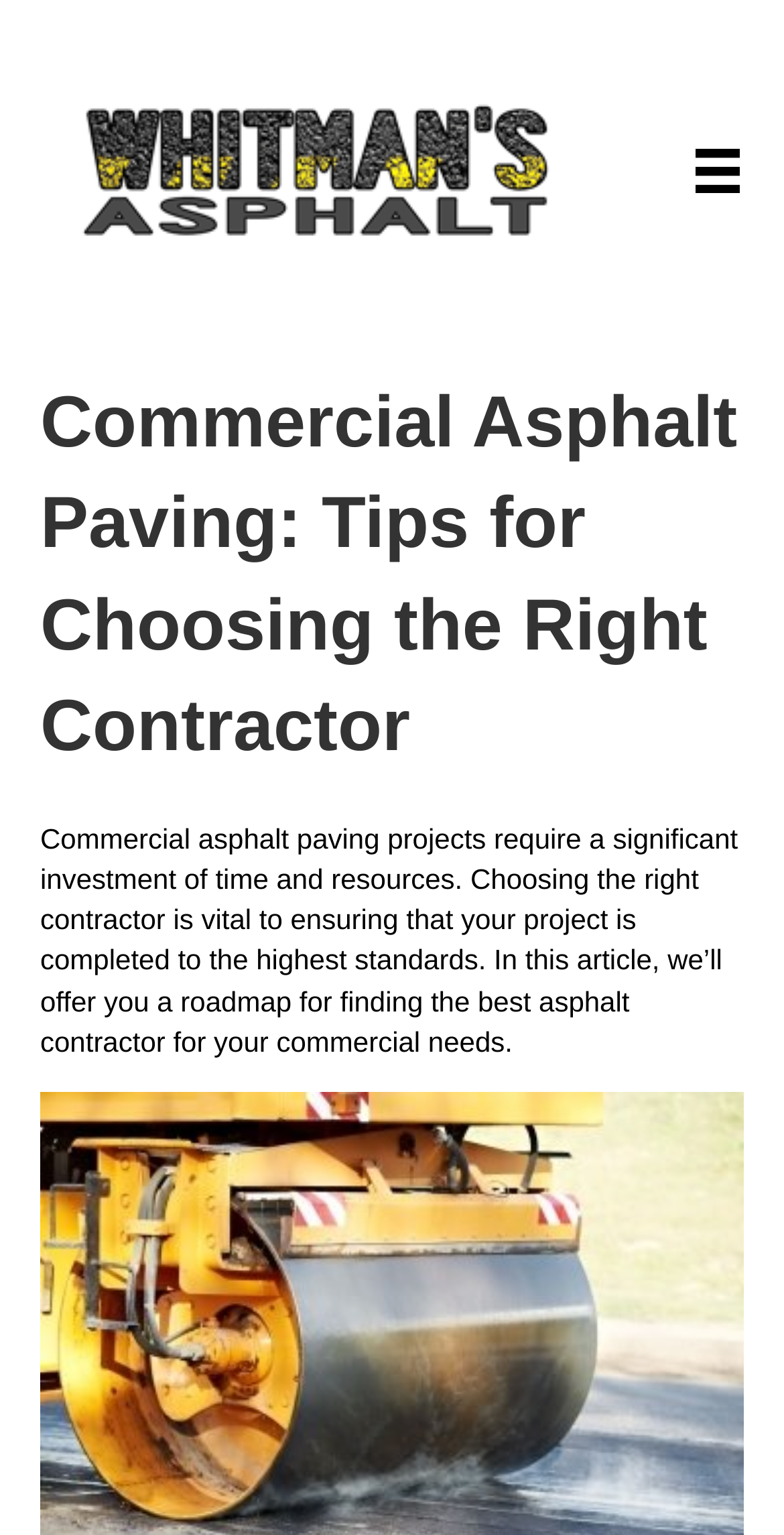Locate the heading on the webpage and return its text.

Commercial Asphalt Paving: Tips for Choosing the Right Contractor